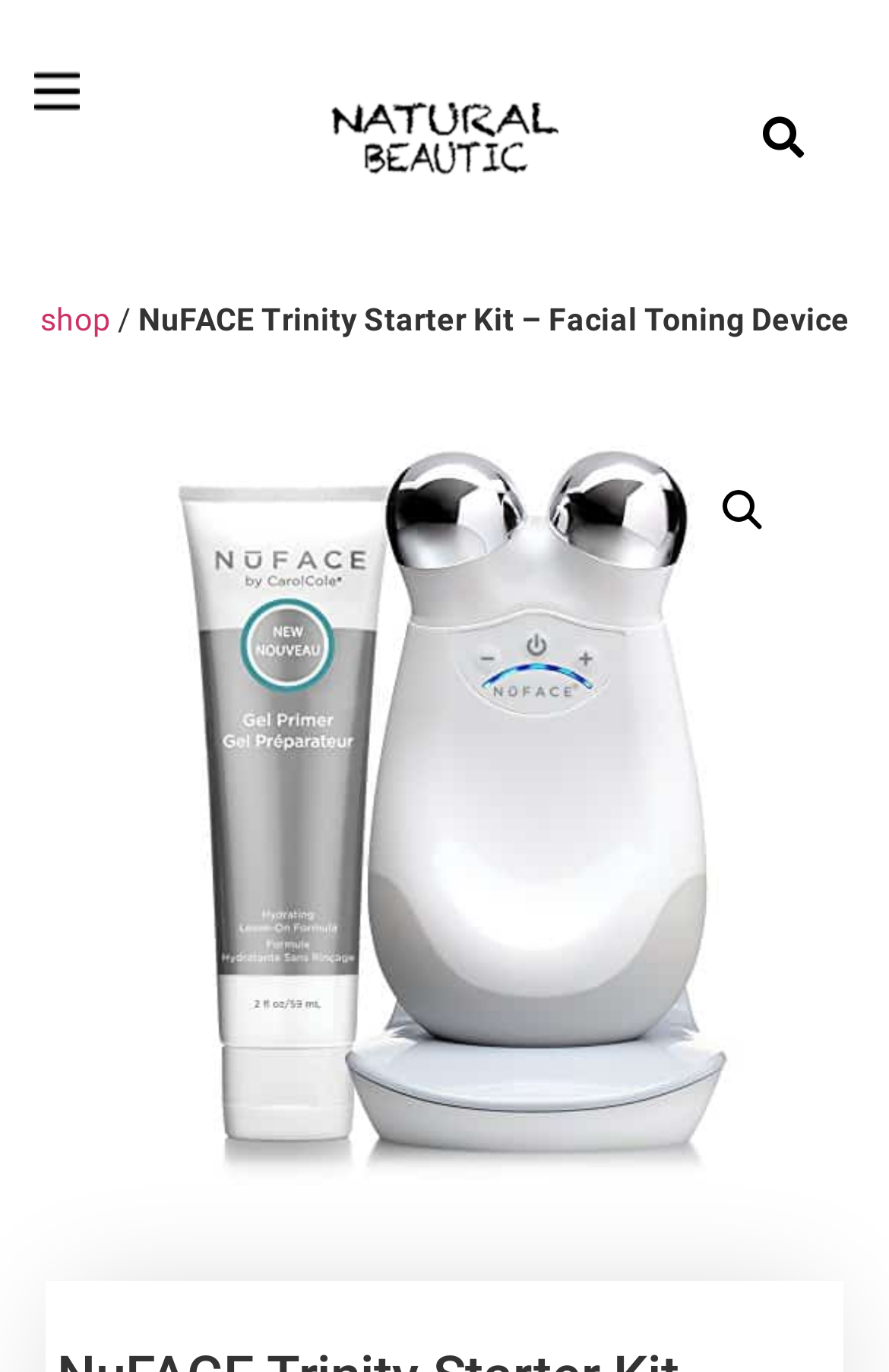Respond to the question below with a concise word or phrase:
What is the function of the button at the top right?

Search